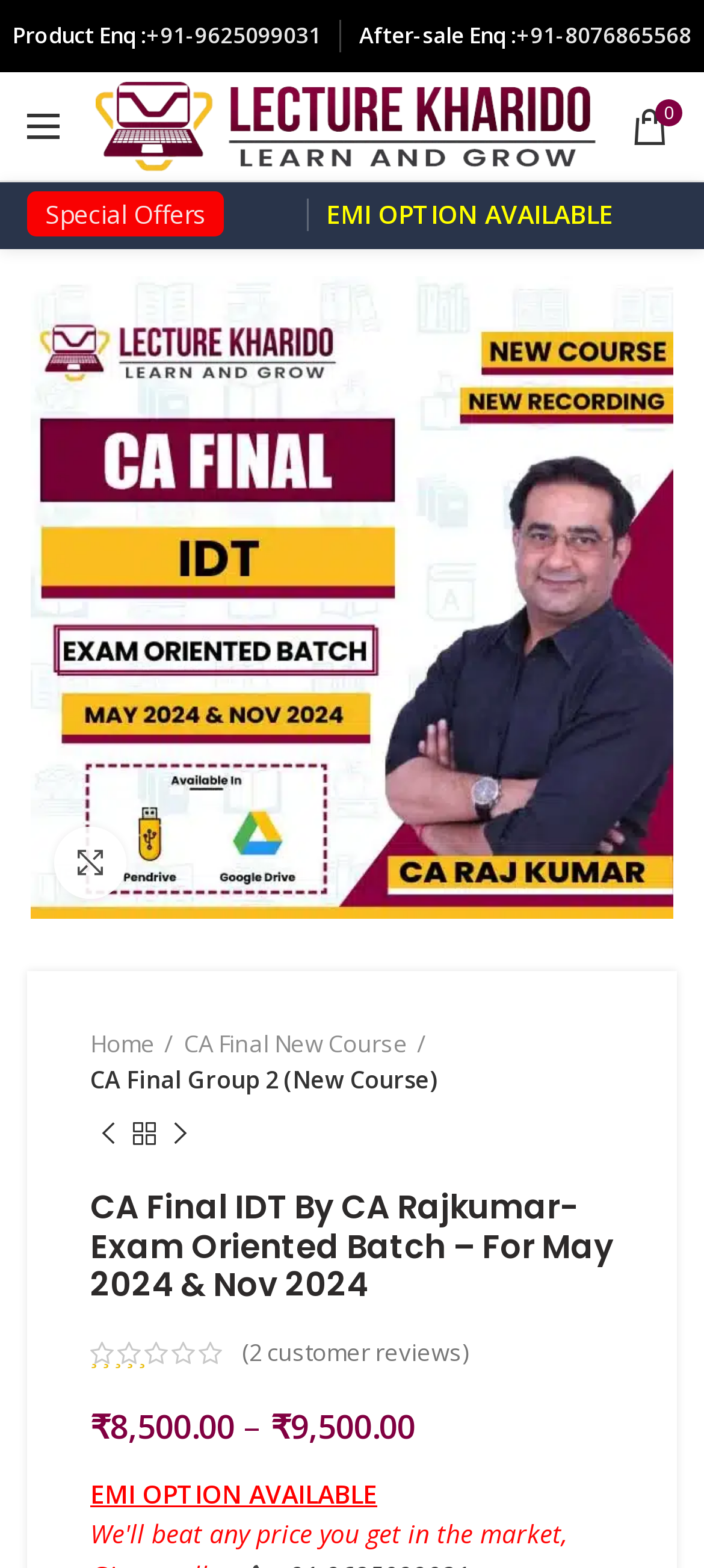Find the bounding box coordinates of the clickable area that will achieve the following instruction: "Call the product enquiry number".

[0.208, 0.012, 0.456, 0.032]